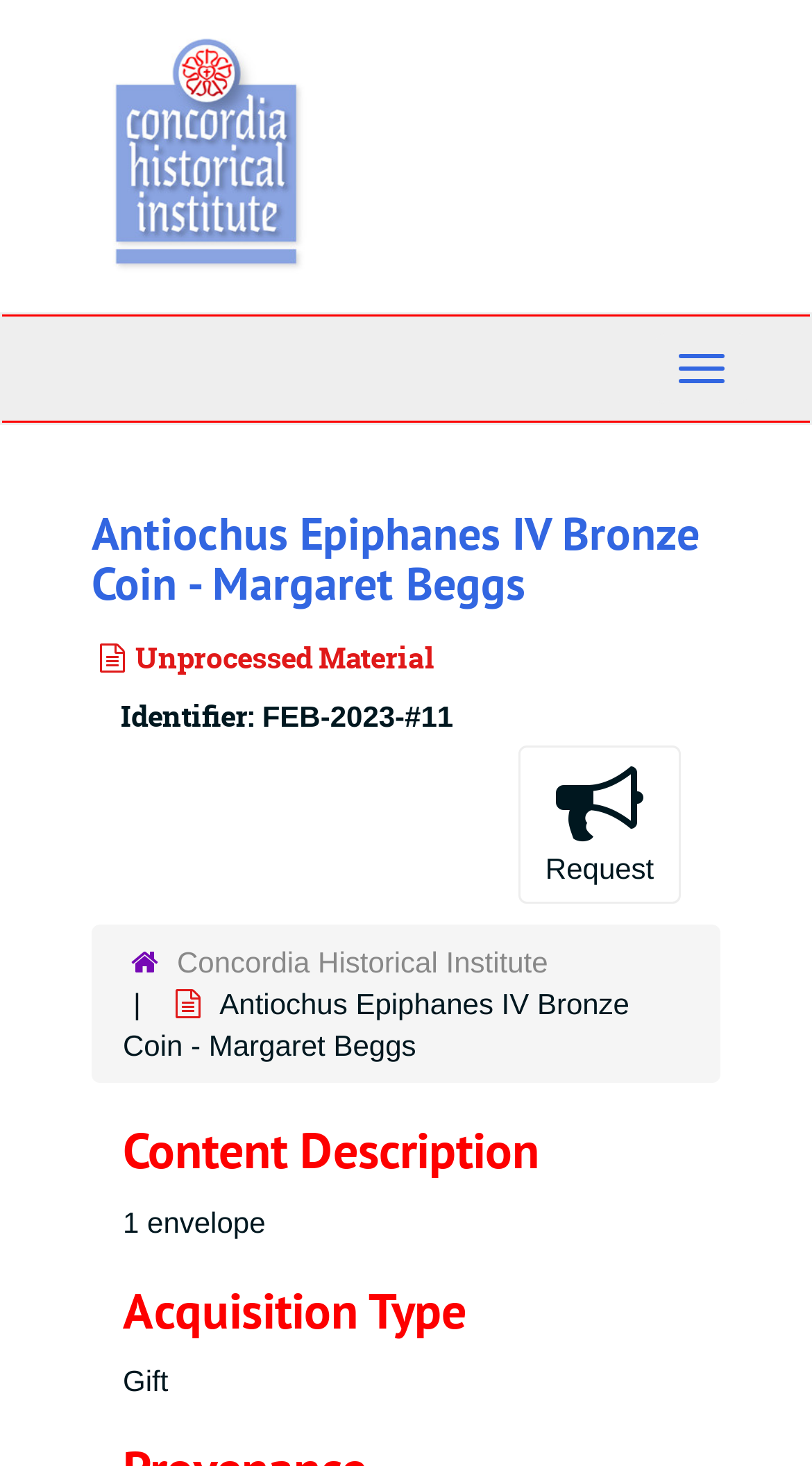What is the acquisition type of the coin?
Using the image, provide a concise answer in one word or a short phrase.

Gift